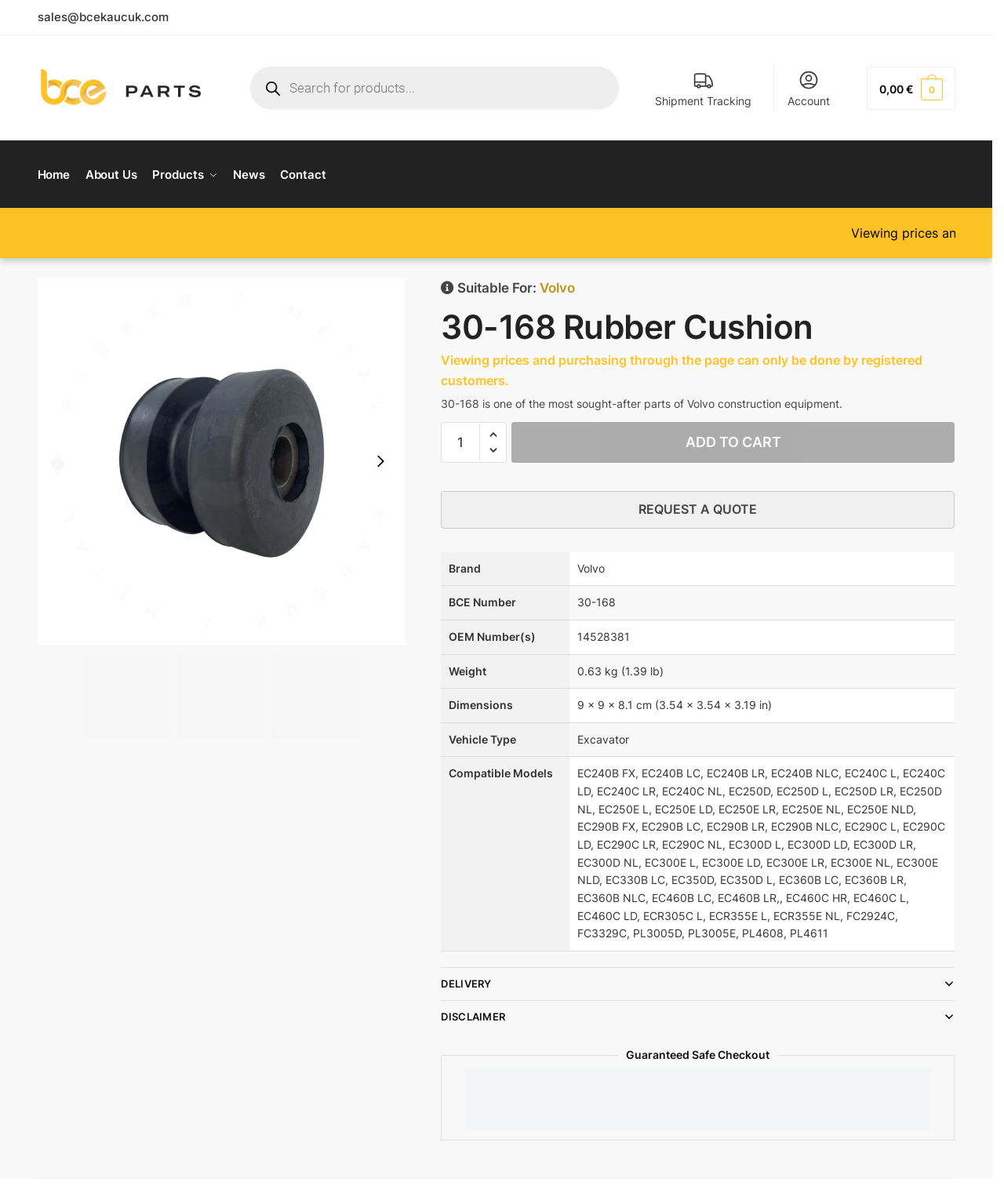Explain the features and main sections of the webpage comprehensively.

This webpage is about BCE Parts, a supplier of high-quality construction equipment spare parts, specifically the Volvo 30-168 Rubber Cushion. 

At the top left corner, there is a logo of BCE Parts, accompanied by a search bar and a "Search" button. To the right of the logo, there are navigation links for "Shipment Tracking" and "Account". 

Below the navigation links, there is a primary navigation menu with links to "Home", "About Us", "Products", "News", and "Contact". 

The main content of the page is divided into two sections. On the left side, there are three images of the Volvo 30-168 Rubber Cushion, and a link to "Volvo 14528381" with an image. Below the images, there is a heading "30-168 Rubber Cushion" and a paragraph of text describing the product. 

On the right side, there is a table with product details, including brand, BCE number, OEM number, weight, dimensions, vehicle type, and compatible models. Below the table, there are buttons to "ADD TO CART" and "REQUEST A QUOTE", as well as a spin button to adjust the product quantity. 

Further down the page, there are two sections with disclosure triangles, one for "DELIVERY" and one for "DISCLAIMER". Finally, there is a section with a "Guaranteed Safe Checkout" logo and a message.